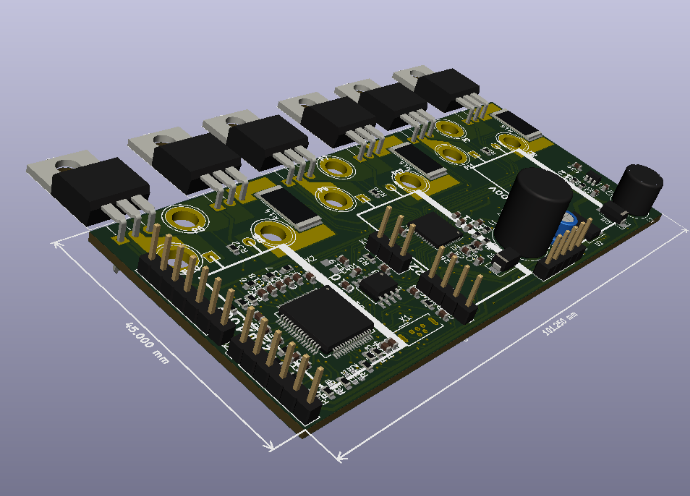Respond to the following question using a concise word or phrase: 
What type of transistors are arranged in rows?

Field-effect transistors (FETs)